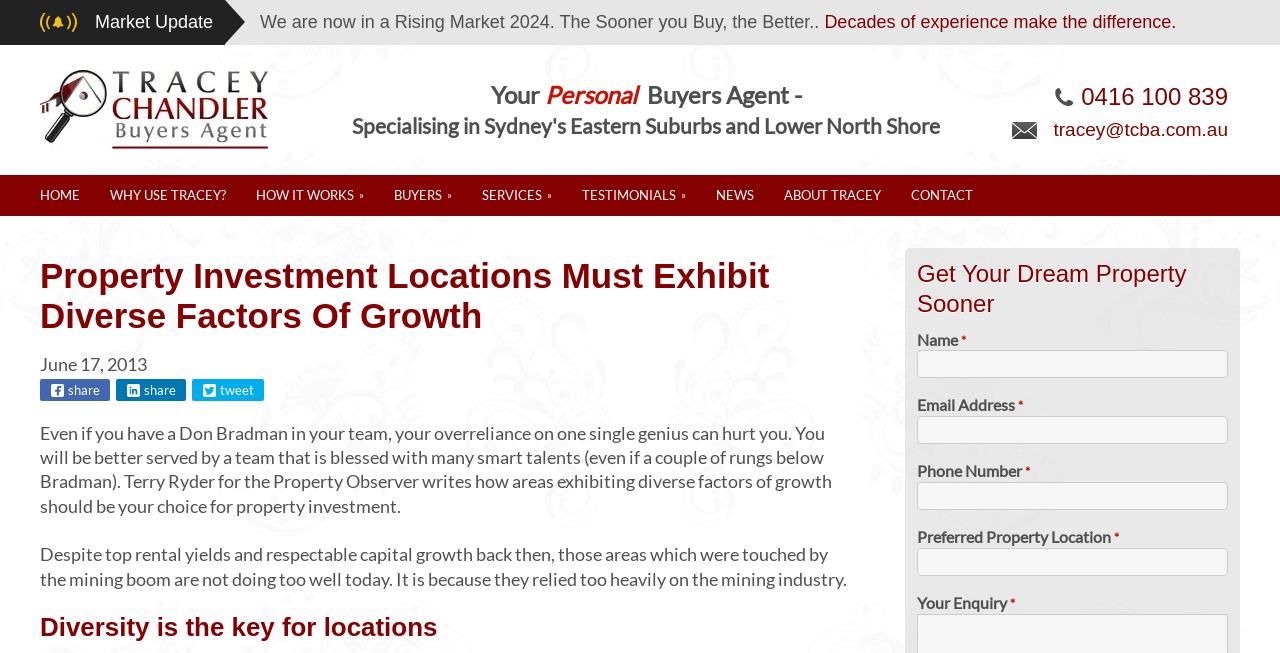Answer the question in one word or a short phrase:
What is the date of the article on this webpage?

June 17, 2013